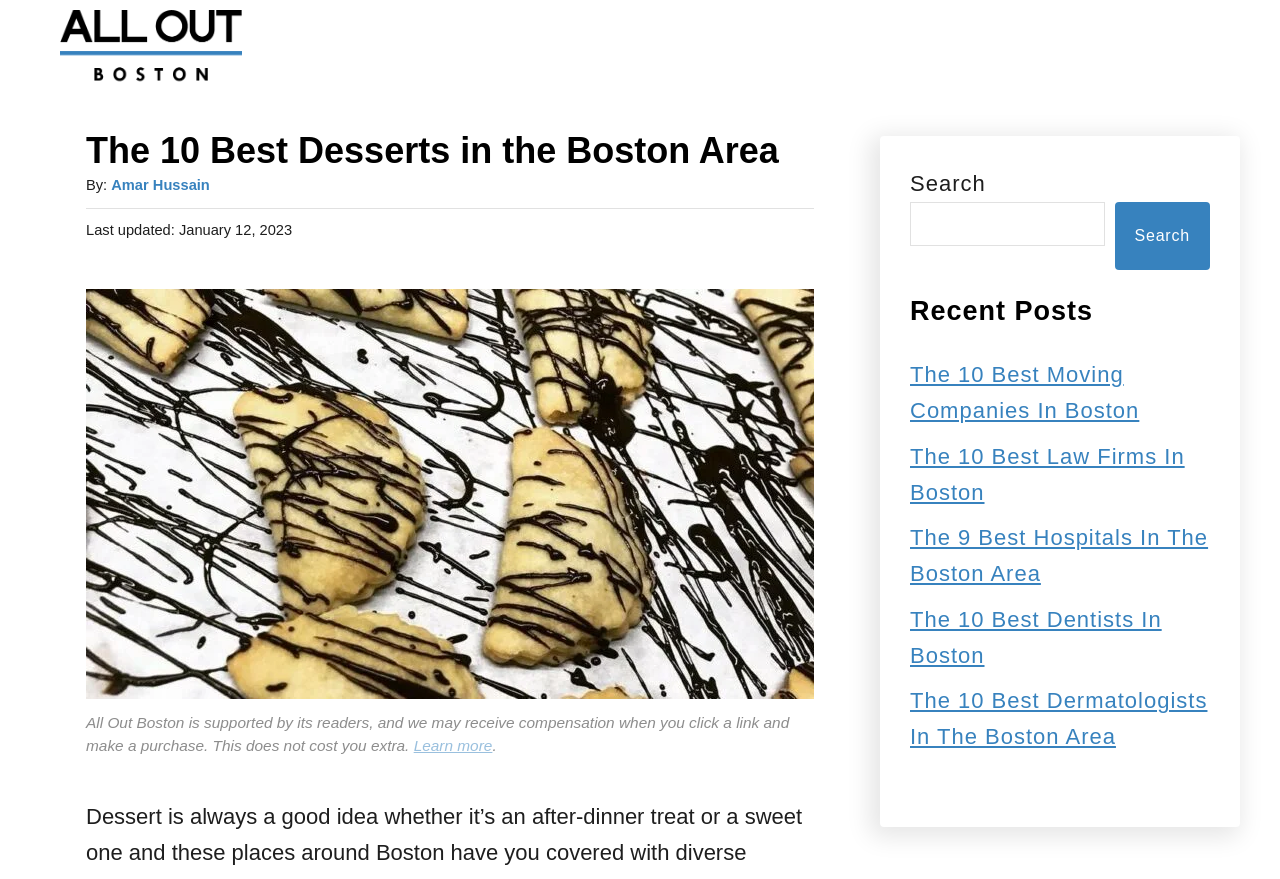Locate the bounding box coordinates of the clickable region necessary to complete the following instruction: "Learn more about the website's policy". Provide the coordinates in the format of four float numbers between 0 and 1, i.e., [left, top, right, bottom].

[0.323, 0.839, 0.385, 0.858]